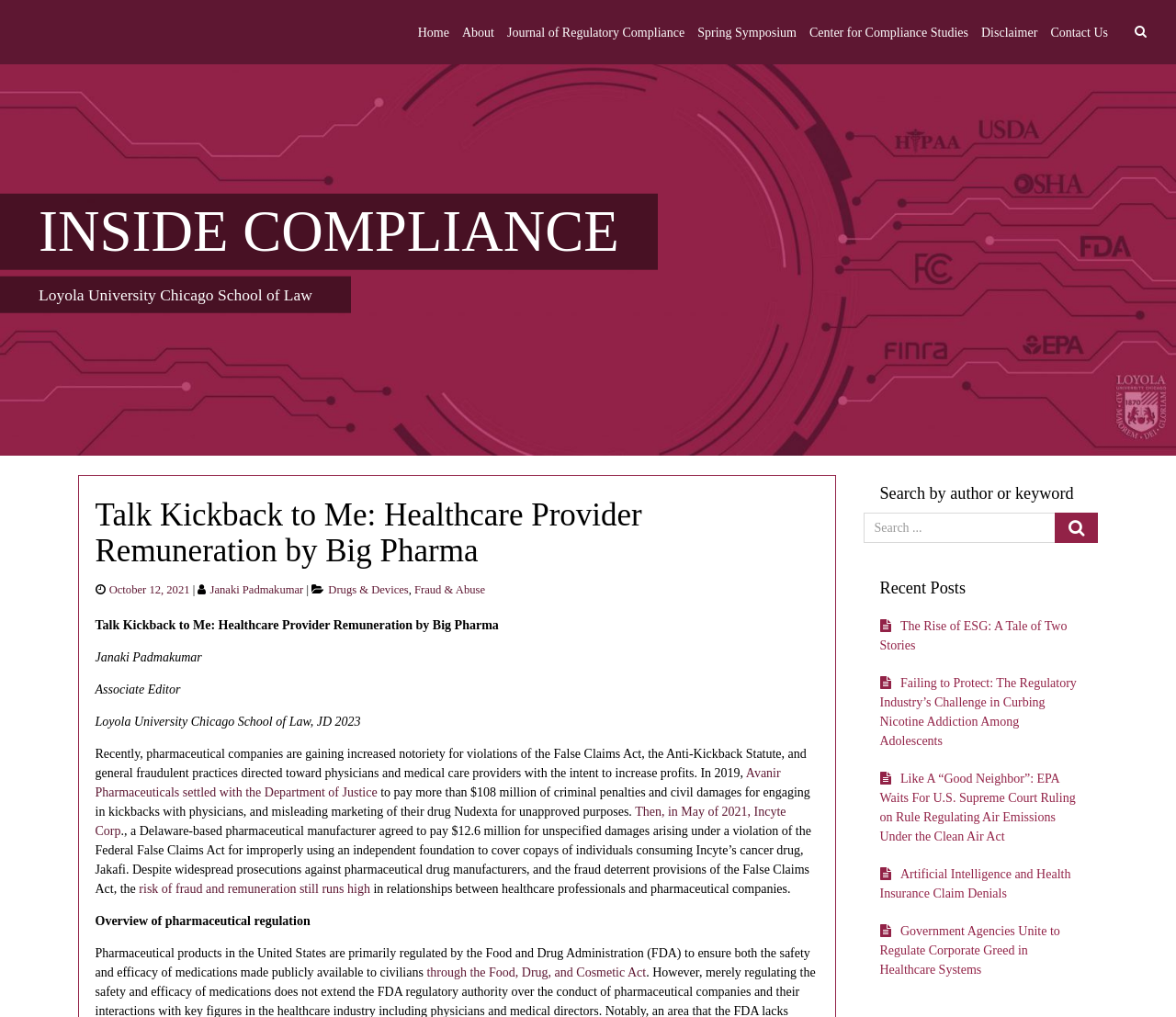Kindly determine the bounding box coordinates for the area that needs to be clicked to execute this instruction: "Explore the Business section".

None